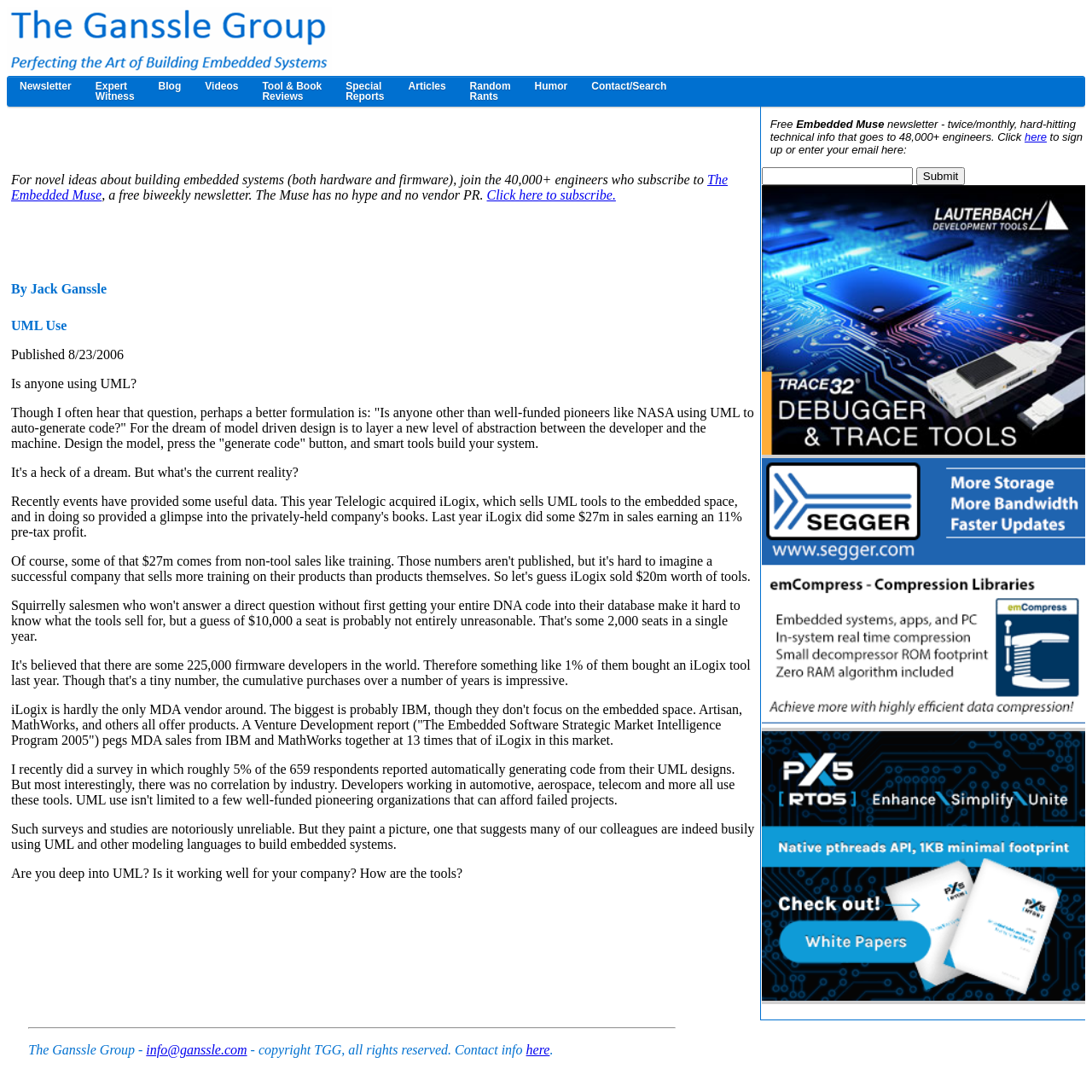From the webpage screenshot, predict the bounding box of the UI element that matches this description: "Tool & BookReviews".

[0.229, 0.07, 0.306, 0.097]